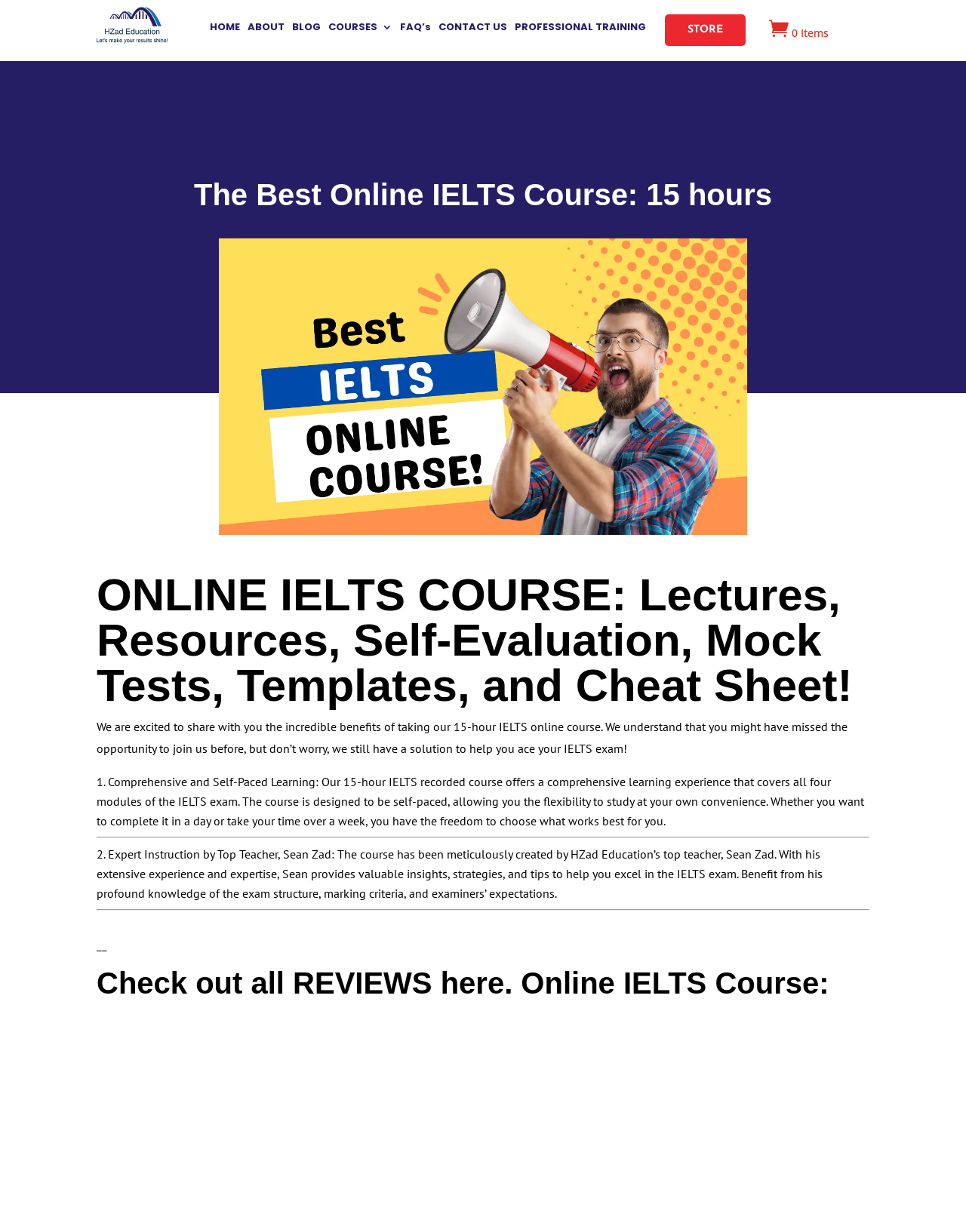Respond to the question below with a single word or phrase:
How many modules of the IELTS exam are covered in the course?

4